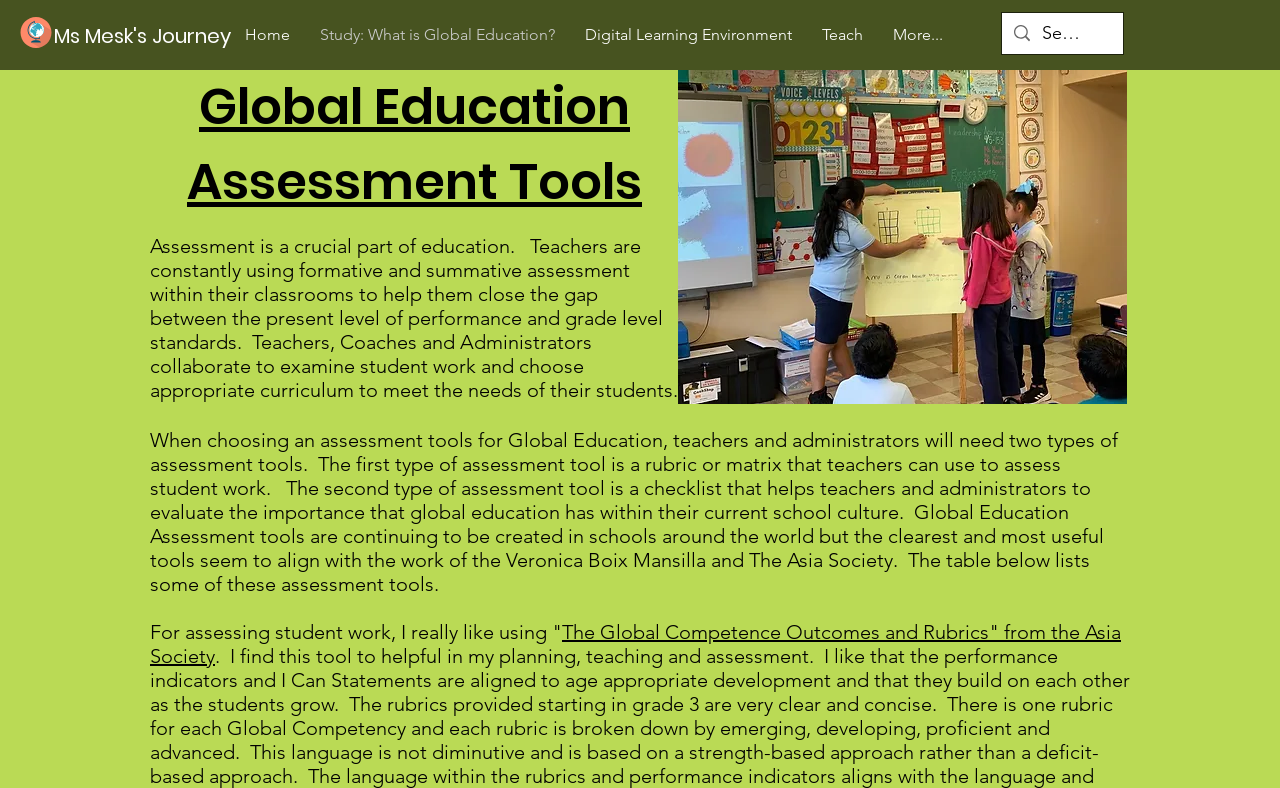Determine the bounding box coordinates of the clickable region to carry out the instruction: "Search for something".

[0.814, 0.016, 0.845, 0.069]